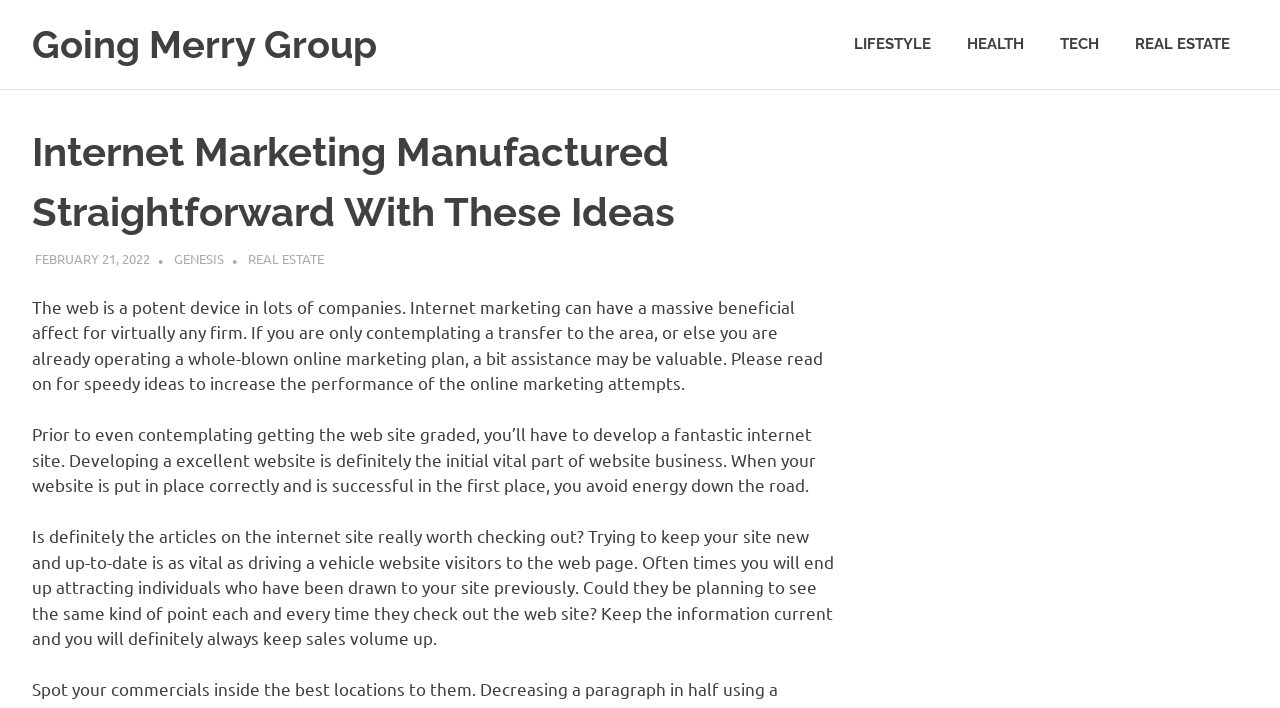Pinpoint the bounding box coordinates of the element to be clicked to execute the instruction: "Click on REAL ESTATE".

[0.873, 0.022, 0.975, 0.104]